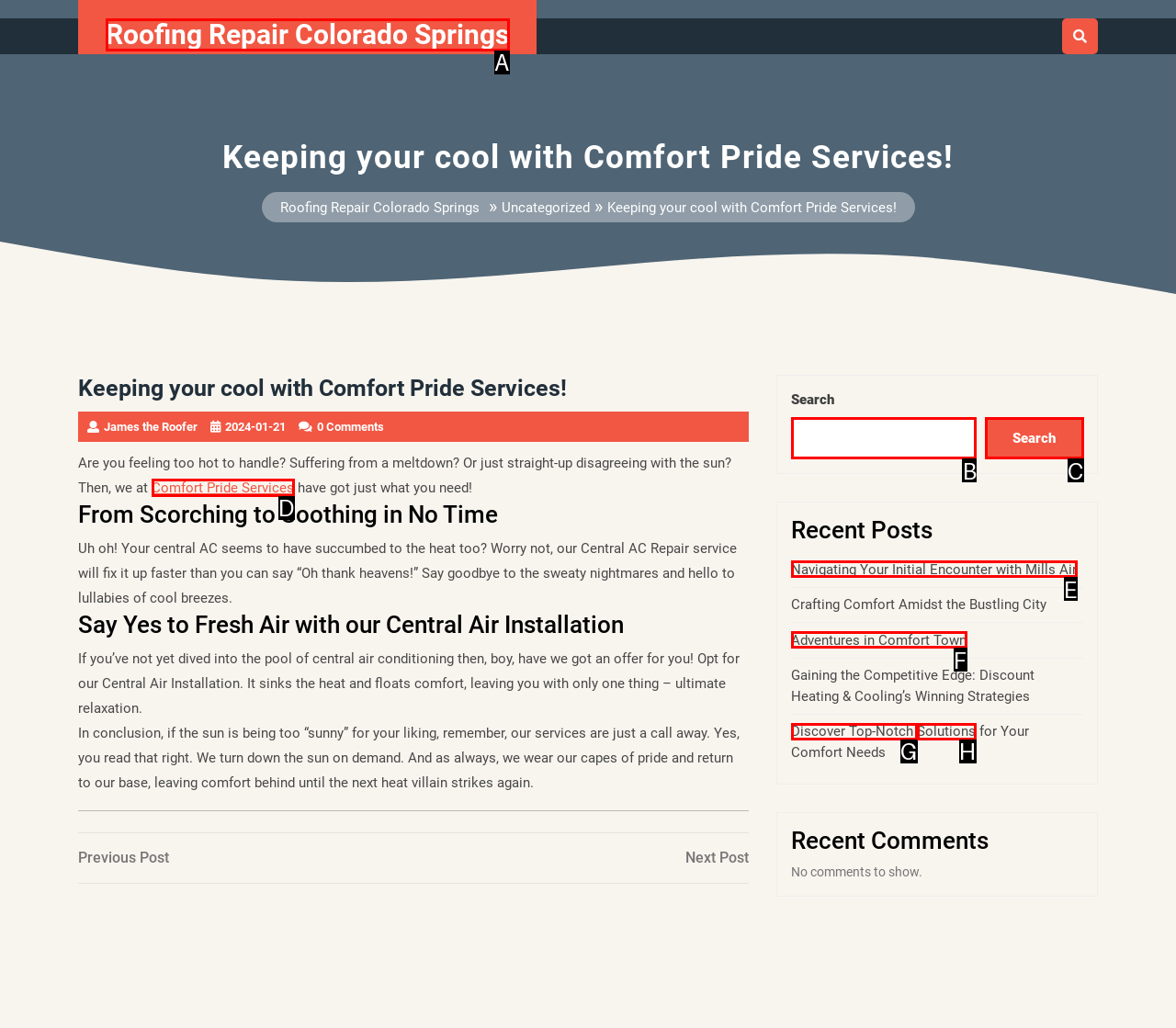Point out the HTML element I should click to achieve the following task: Click the link 'Comfort Pride Services' Provide the letter of the selected option from the choices.

D